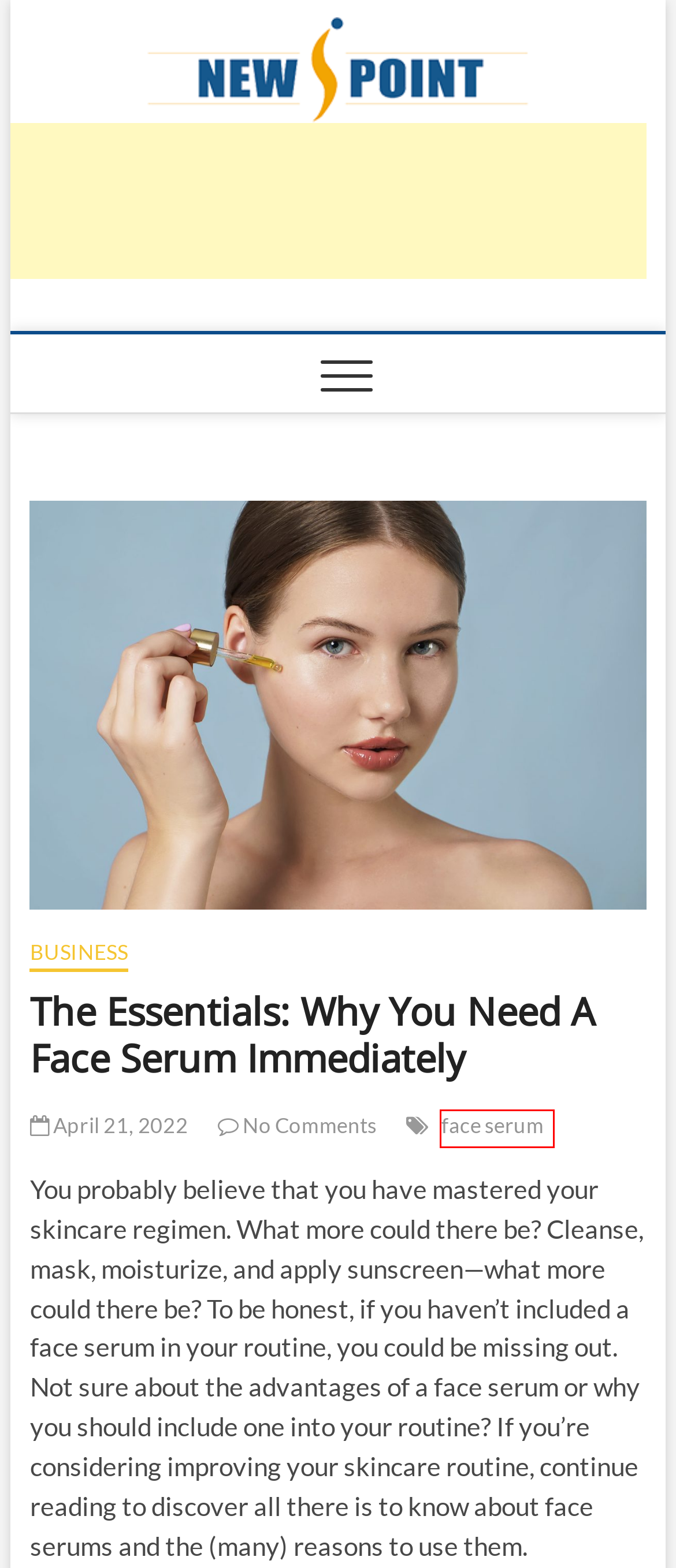Look at the screenshot of a webpage where a red rectangle bounding box is present. Choose the webpage description that best describes the new webpage after clicking the element inside the red bounding box. Here are the candidates:
A. Web News Point - Business - Tech - Health - Travel - Lifestyle News
B. Business Archives - Web News Point
C. July 2022 - Web News Point
D. August 2022 - Web News Point
E. Sitemap - Web News Point
F. How You Can Book Your Cab Without Reaching Airport?
G. October 2022 - Web News Point
H. face serum Archives - Web News Point

H